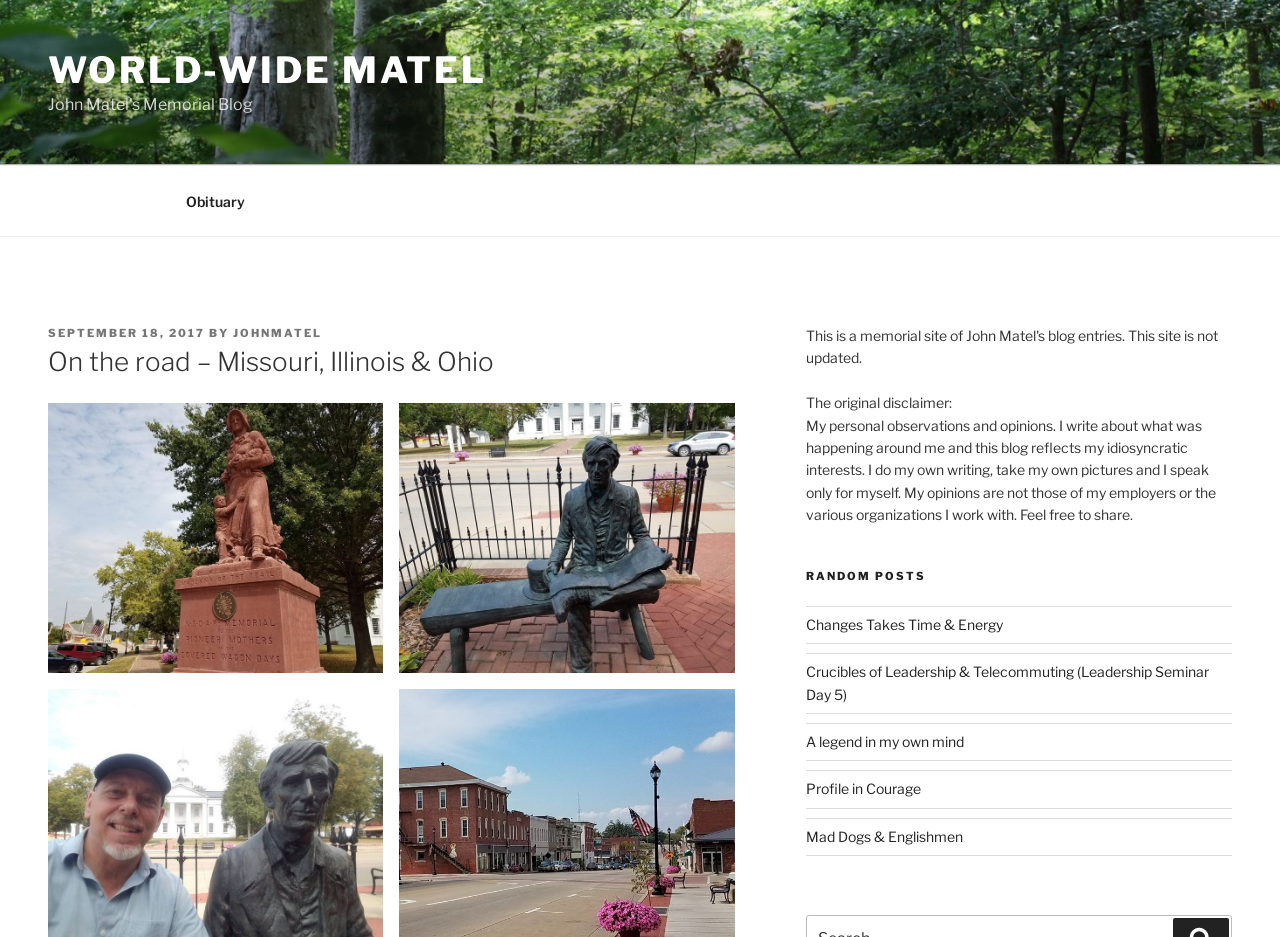What is the name of the top menu?
Please provide a single word or phrase answer based on the image.

Top Menu